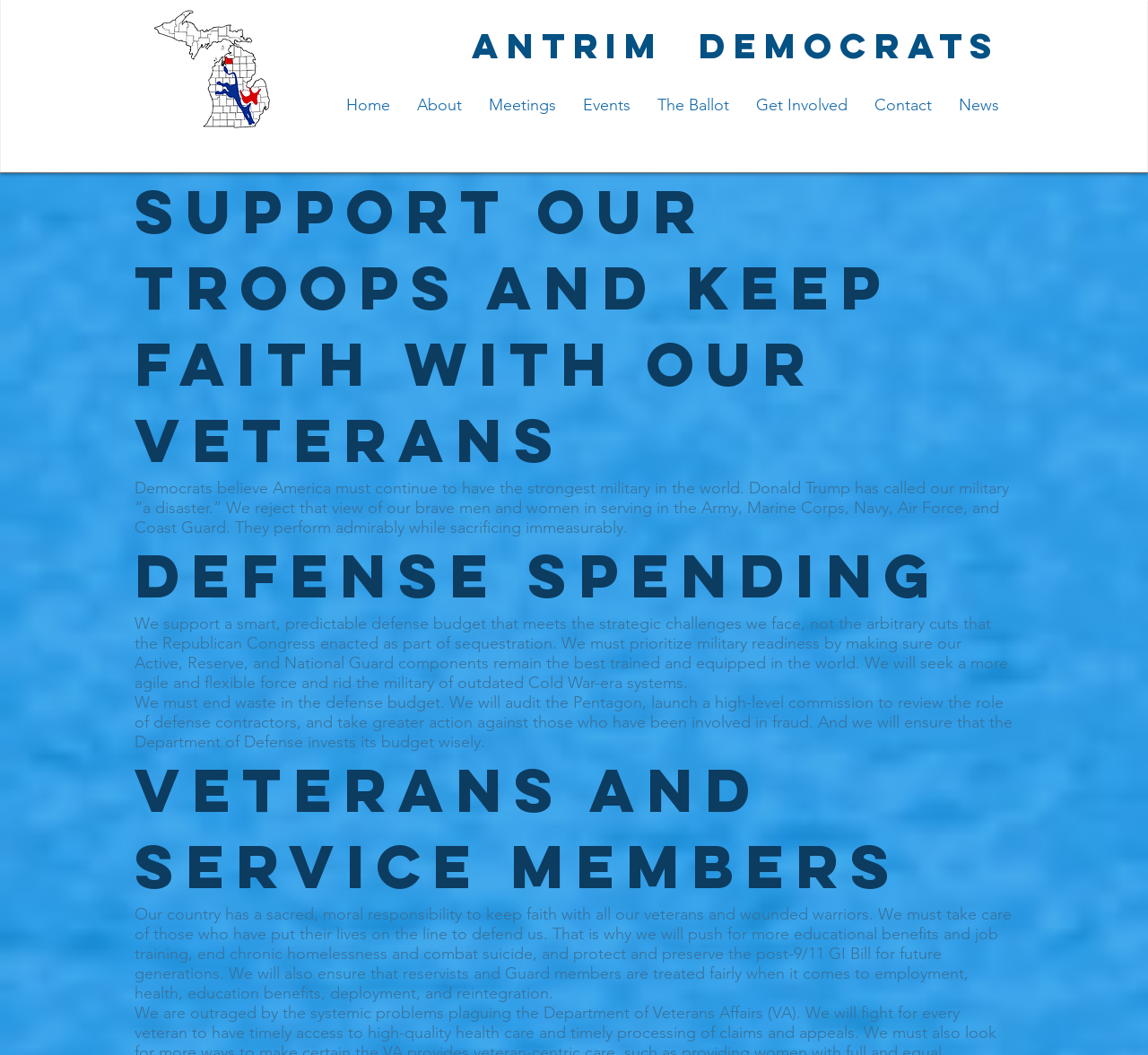Specify the bounding box coordinates of the area to click in order to execute this command: 'Click the 'FREE CONSULTATION' link'. The coordinates should consist of four float numbers ranging from 0 to 1, and should be formatted as [left, top, right, bottom].

None